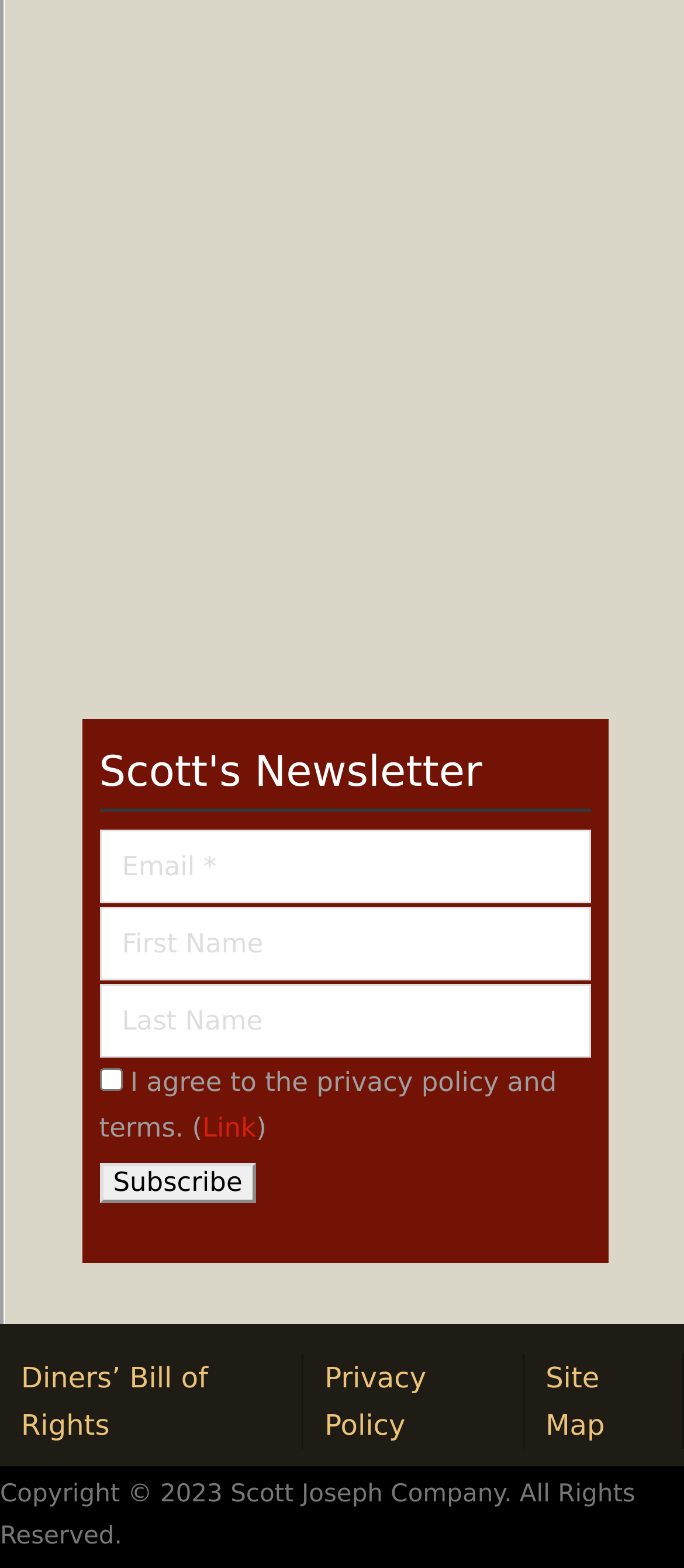What is the purpose of the checkbox?
Please answer the question with as much detail as possible using the screenshot.

The checkbox is used to agree to the privacy policy and terms, as indicated by the StaticText 'I agree to the privacy policy and terms.' next to the checkbox.